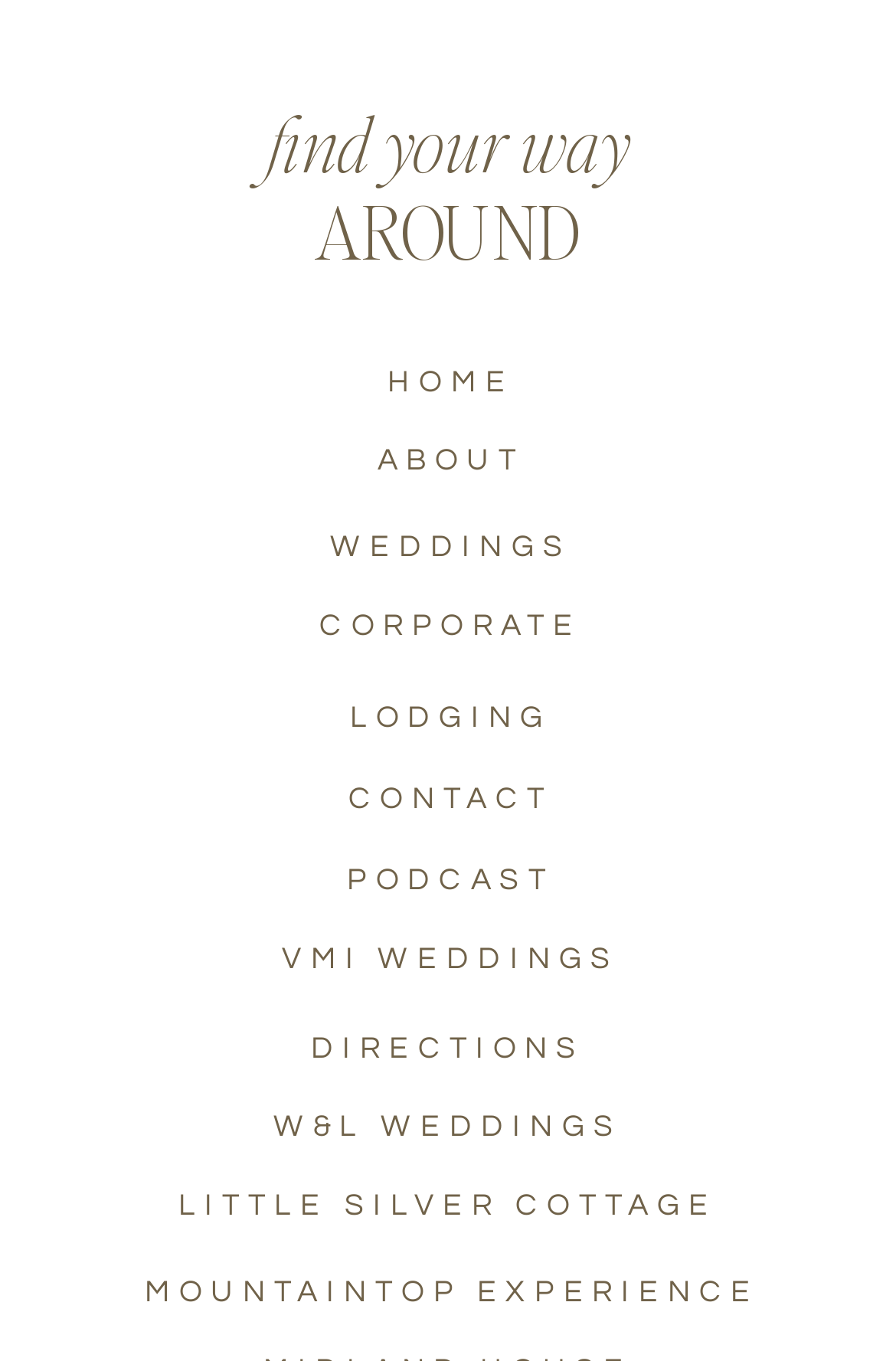Pinpoint the bounding box coordinates of the element that must be clicked to accomplish the following instruction: "visit VMI WEDDINGS". The coordinates should be in the format of four float numbers between 0 and 1, i.e., [left, top, right, bottom].

[0.259, 0.688, 0.747, 0.717]